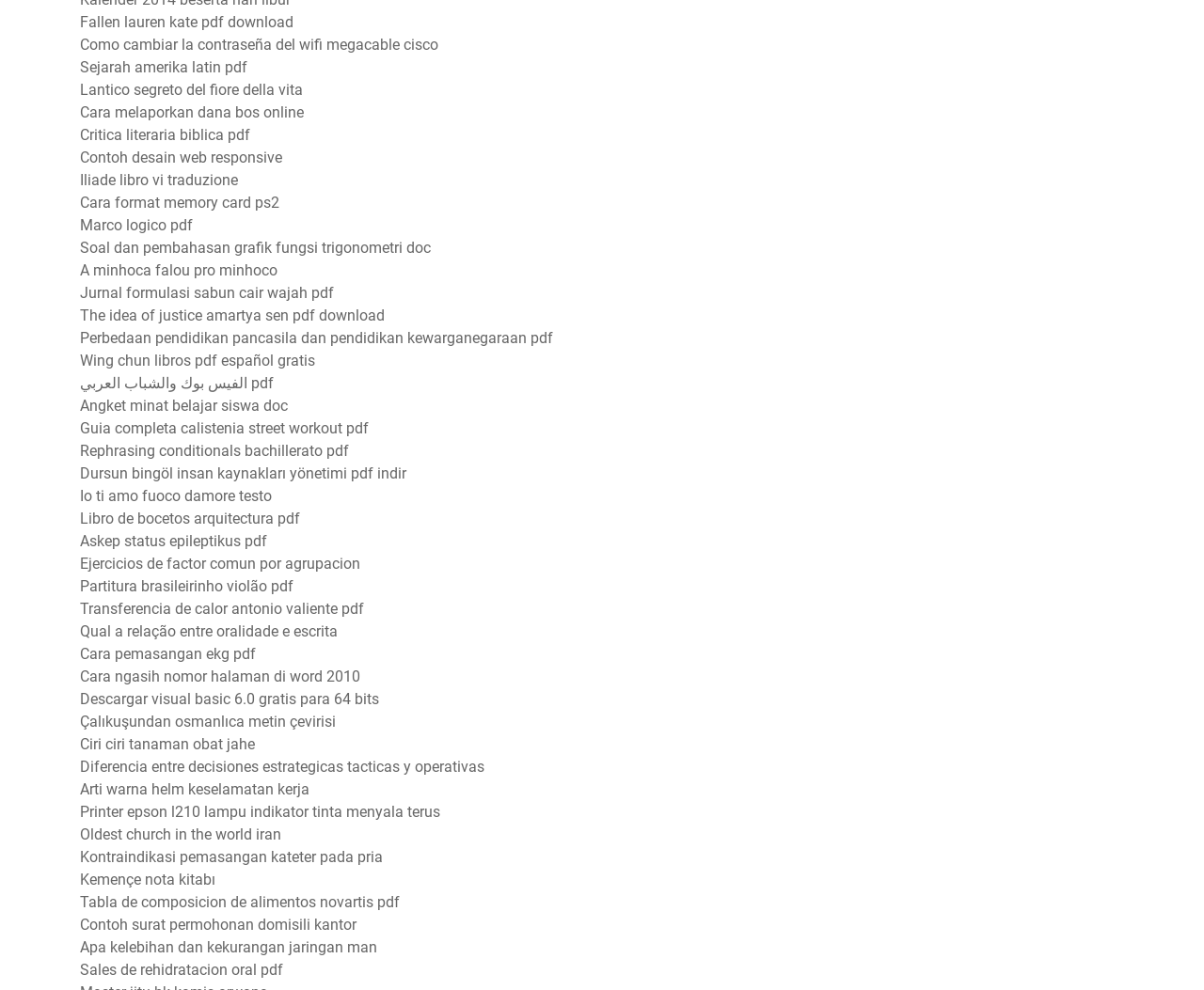Determine the bounding box coordinates of the clickable element necessary to fulfill the instruction: "Download Fallen Lauren Kate PDF". Provide the coordinates as four float numbers within the 0 to 1 range, i.e., [left, top, right, bottom].

[0.066, 0.013, 0.244, 0.032]